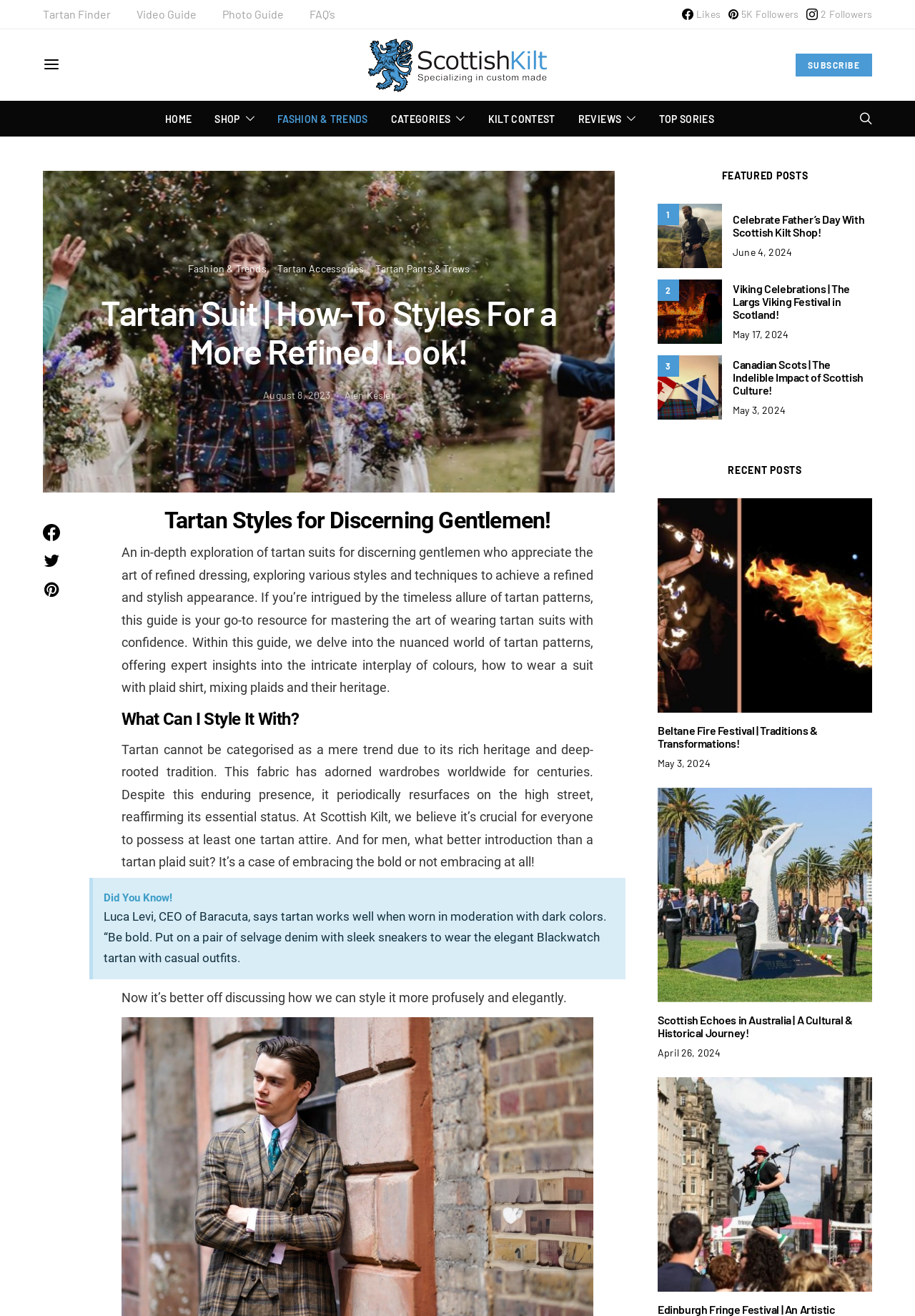How many recent posts are listed on the webpage?
Please use the image to provide a one-word or short phrase answer.

3